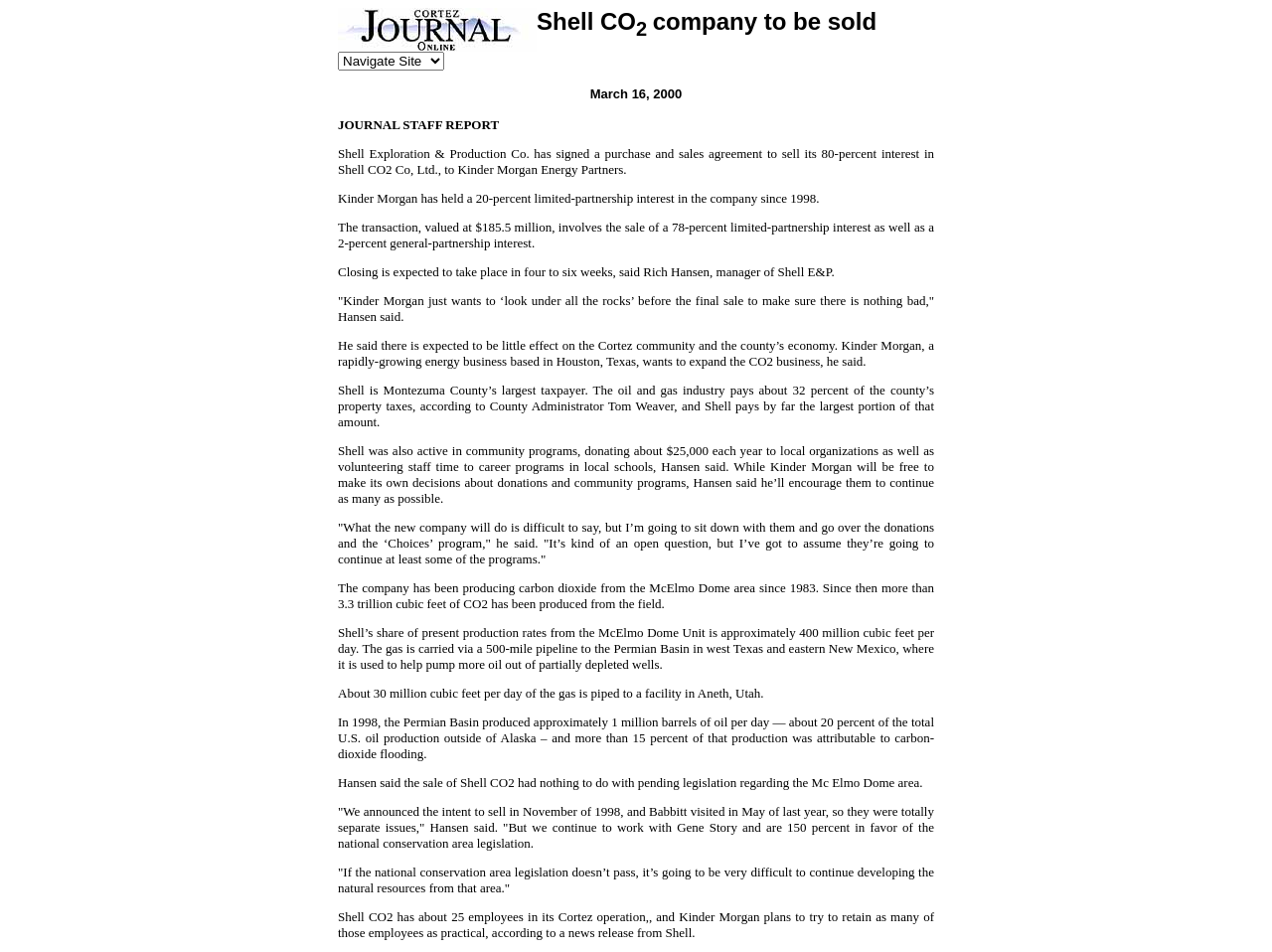Bounding box coordinates are specified in the format (top-left x, top-left y, bottom-right x, bottom-right y). All values are floating point numbers bounded between 0 and 1. Please provide the bounding box coordinate of the region this sentence describes: alt="Cortez Journal"

[0.266, 0.04, 0.422, 0.057]